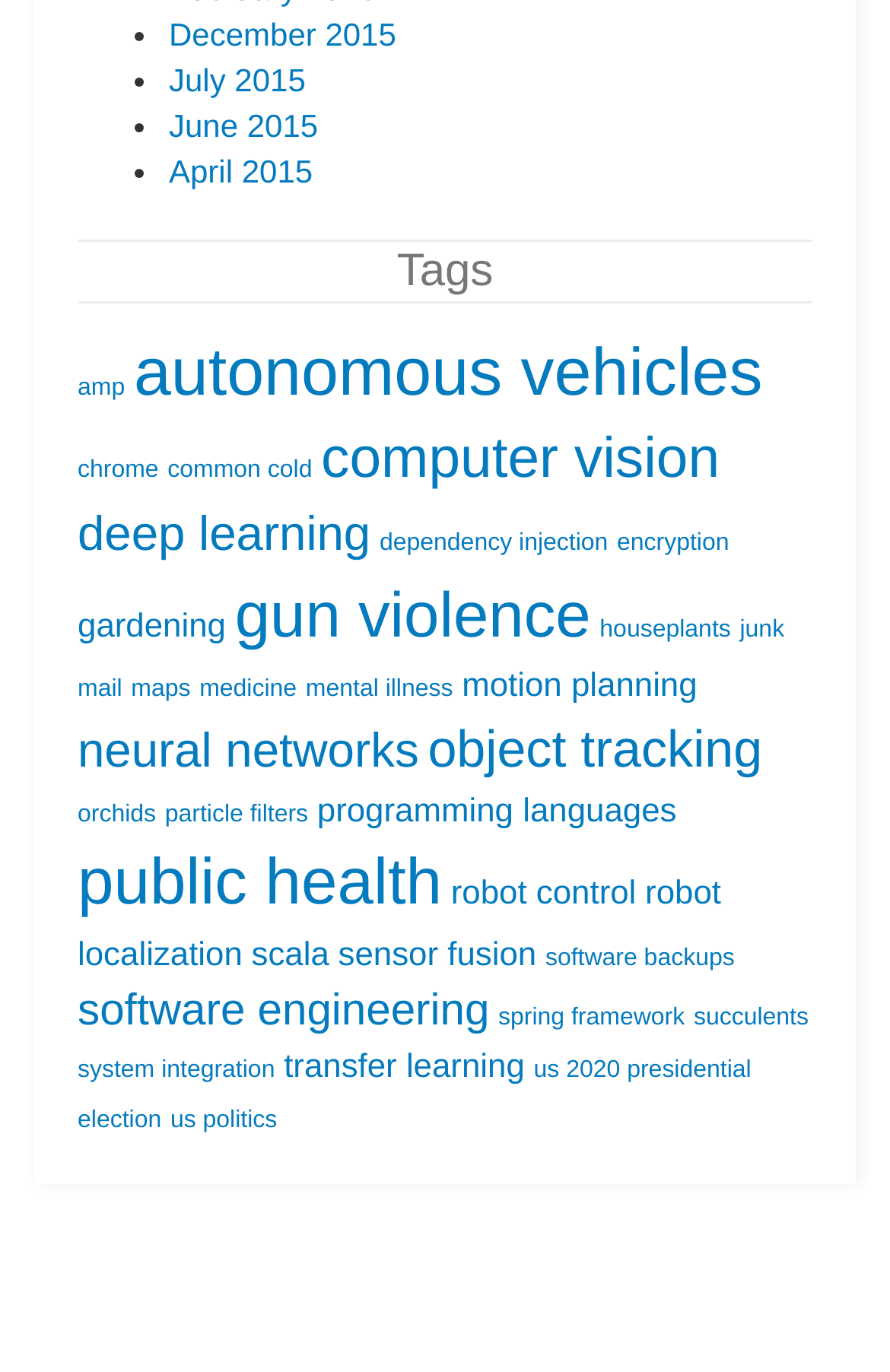Identify the bounding box coordinates of the part that should be clicked to carry out this instruction: "Explore 'Clostridioides Difficile Disease – Cause'".

None